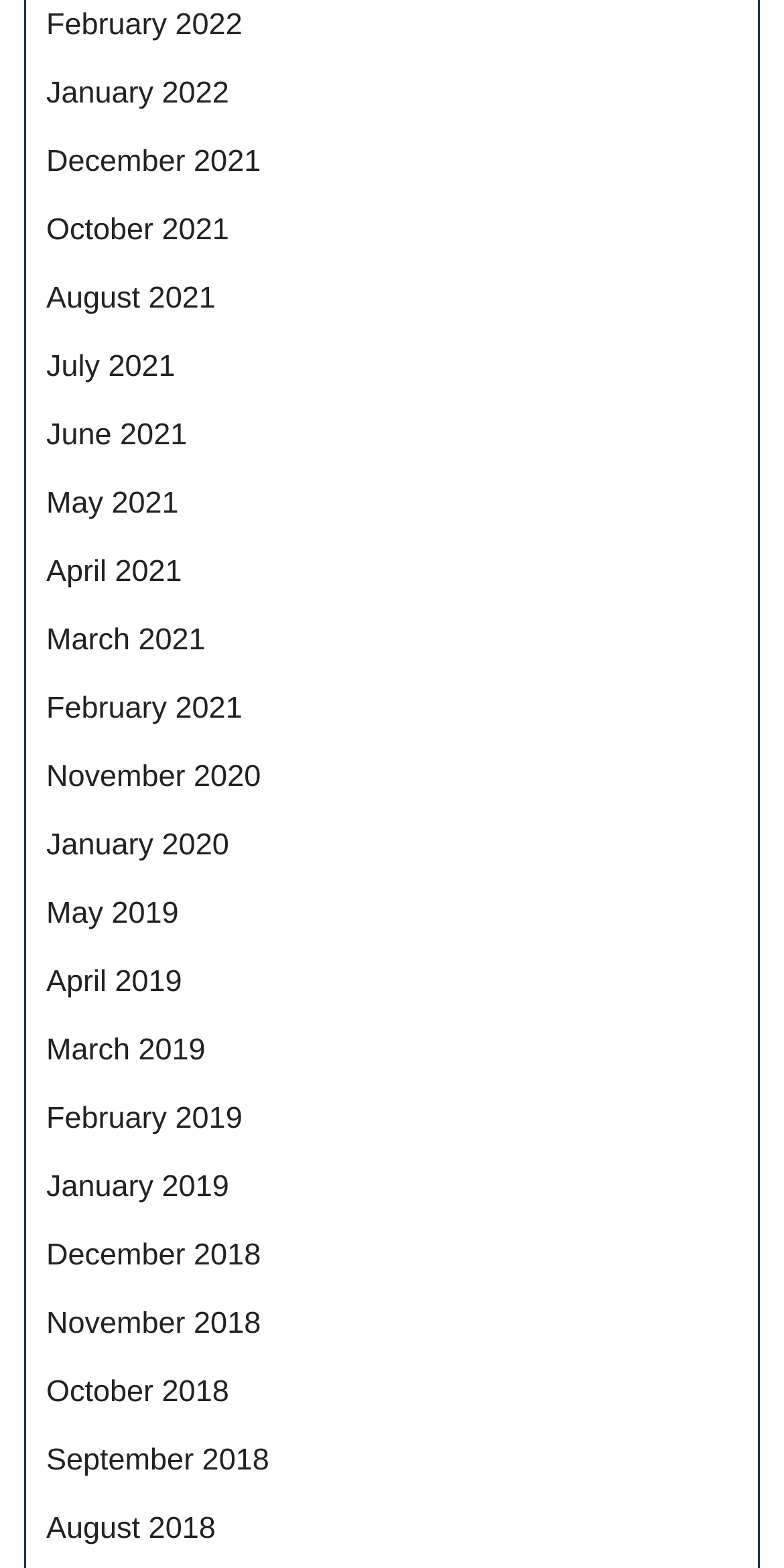How many links are available on this webpage?
Using the visual information, answer the question in a single word or phrase.

385